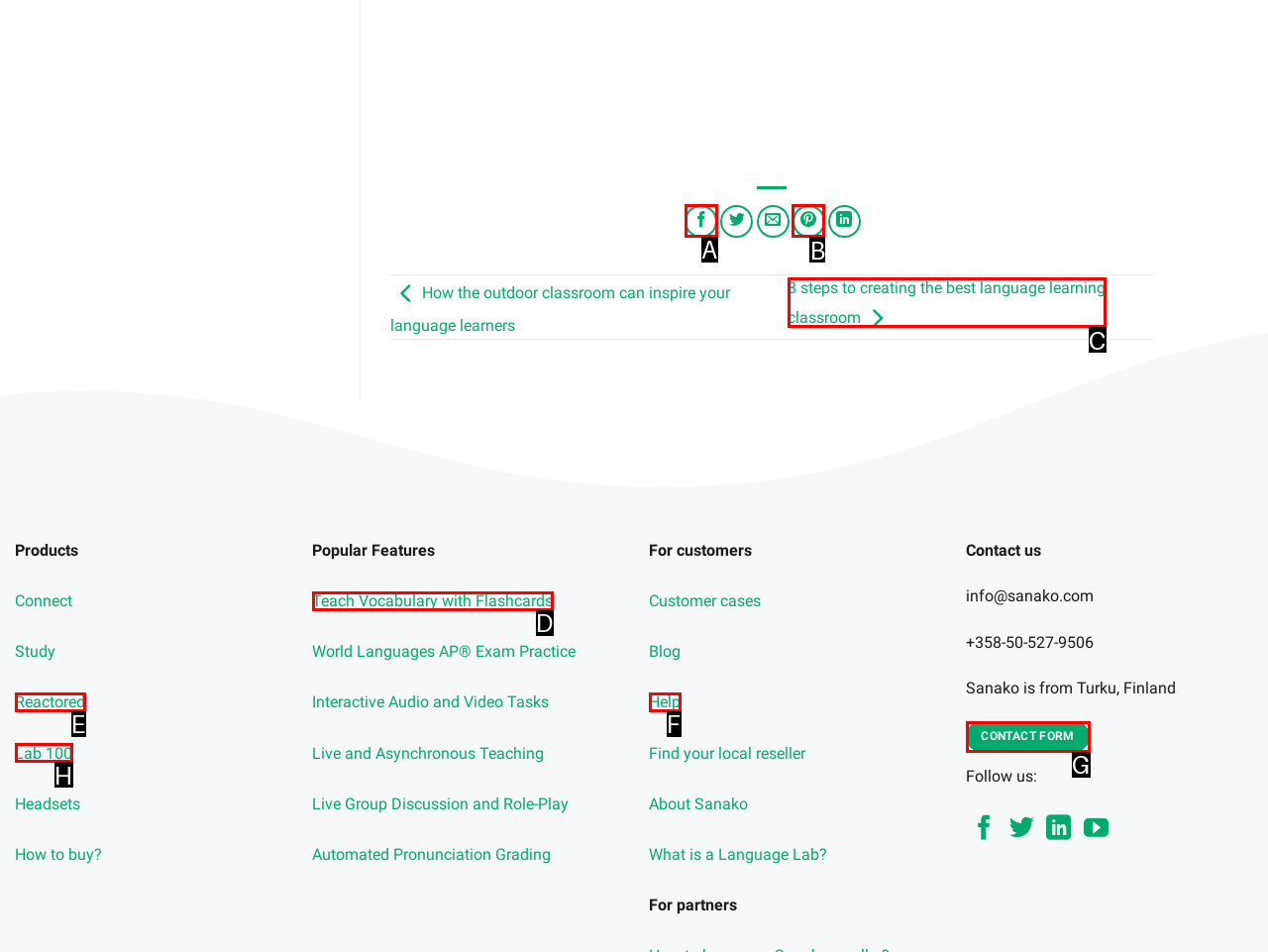Which HTML element should be clicked to perform the following task: Share on Facebook
Reply with the letter of the appropriate option.

A